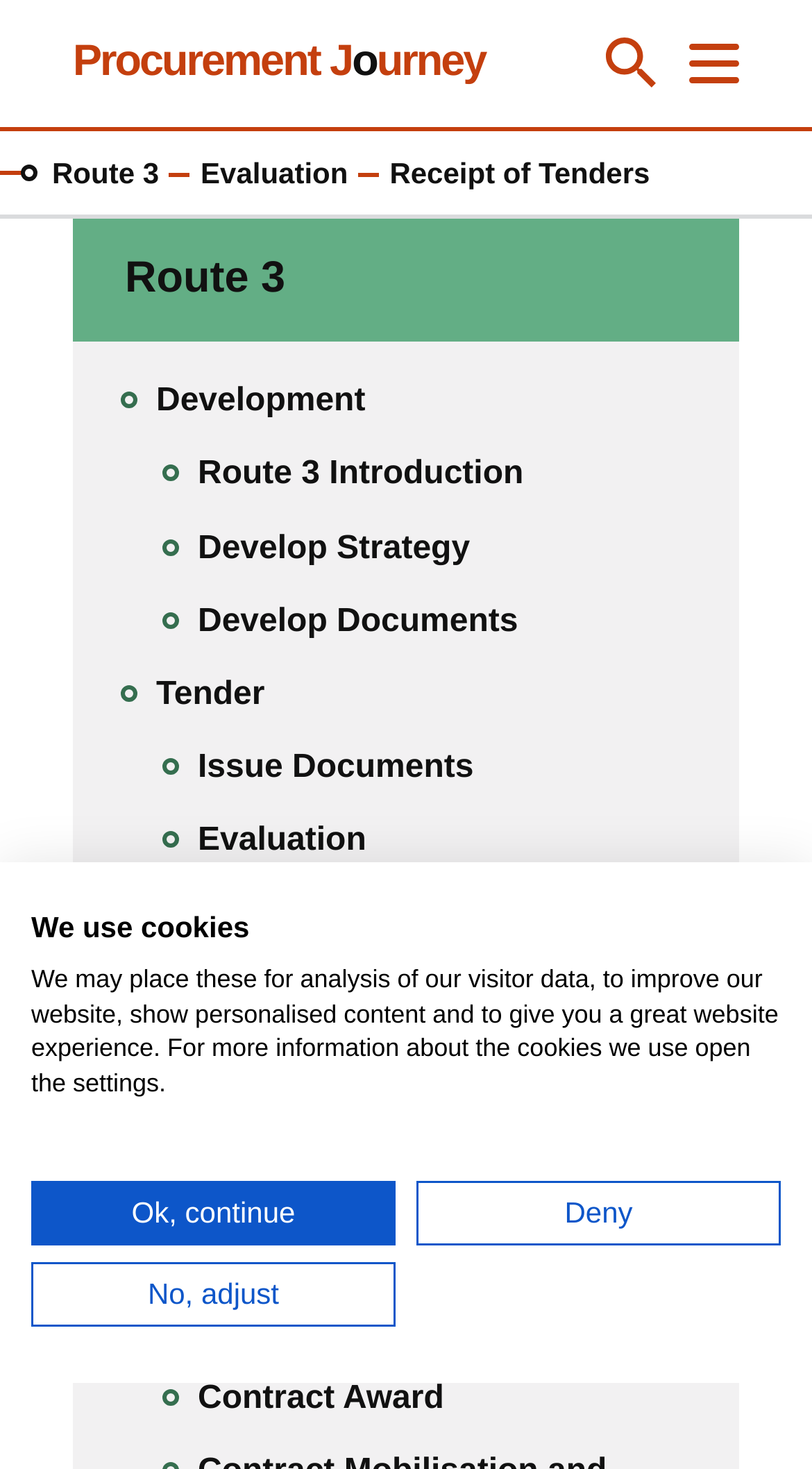Identify the bounding box coordinates for the element you need to click to achieve the following task: "Go to Procurement Journey". The coordinates must be four float values ranging from 0 to 1, formatted as [left, top, right, bottom].

[0.09, 0.026, 0.598, 0.058]